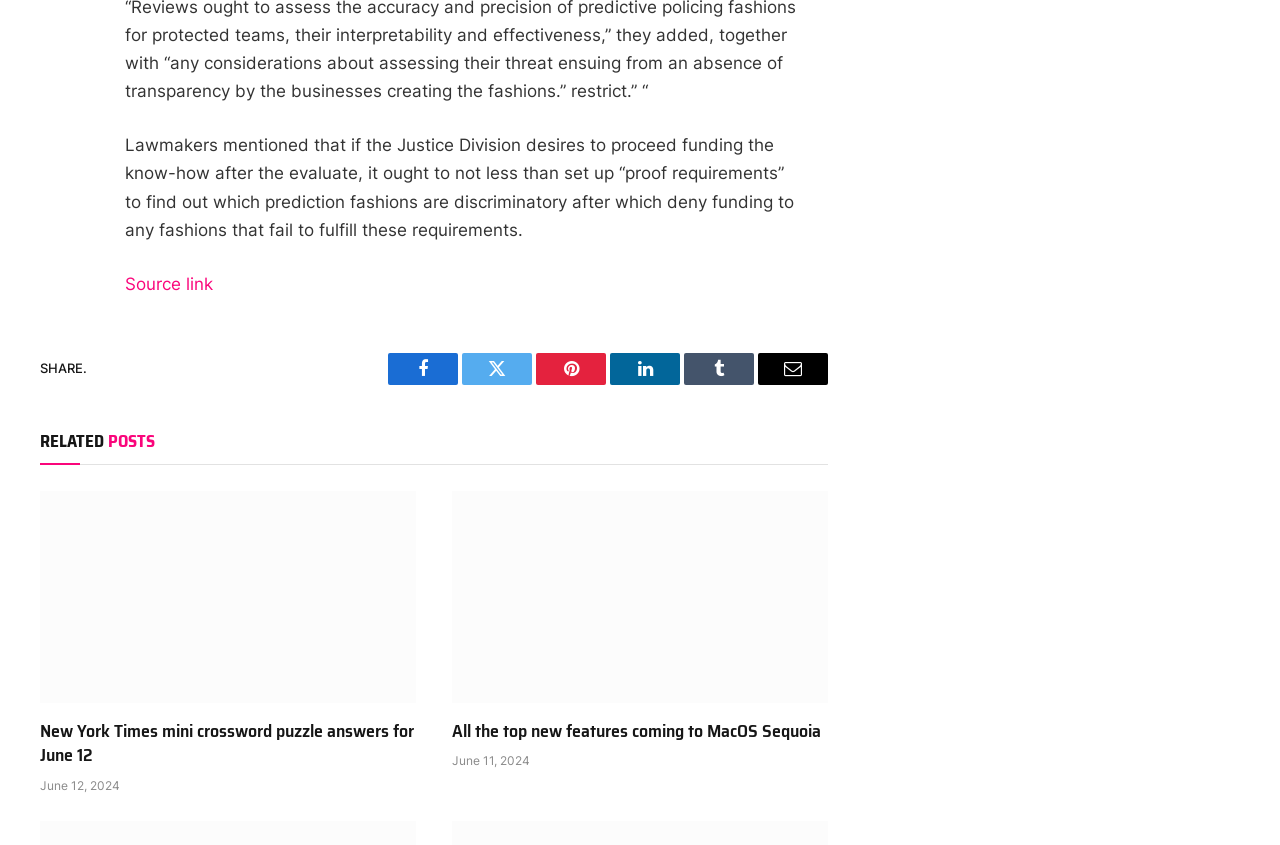Provide the bounding box coordinates of the section that needs to be clicked to accomplish the following instruction: "Share on Twitter."

[0.361, 0.418, 0.416, 0.456]